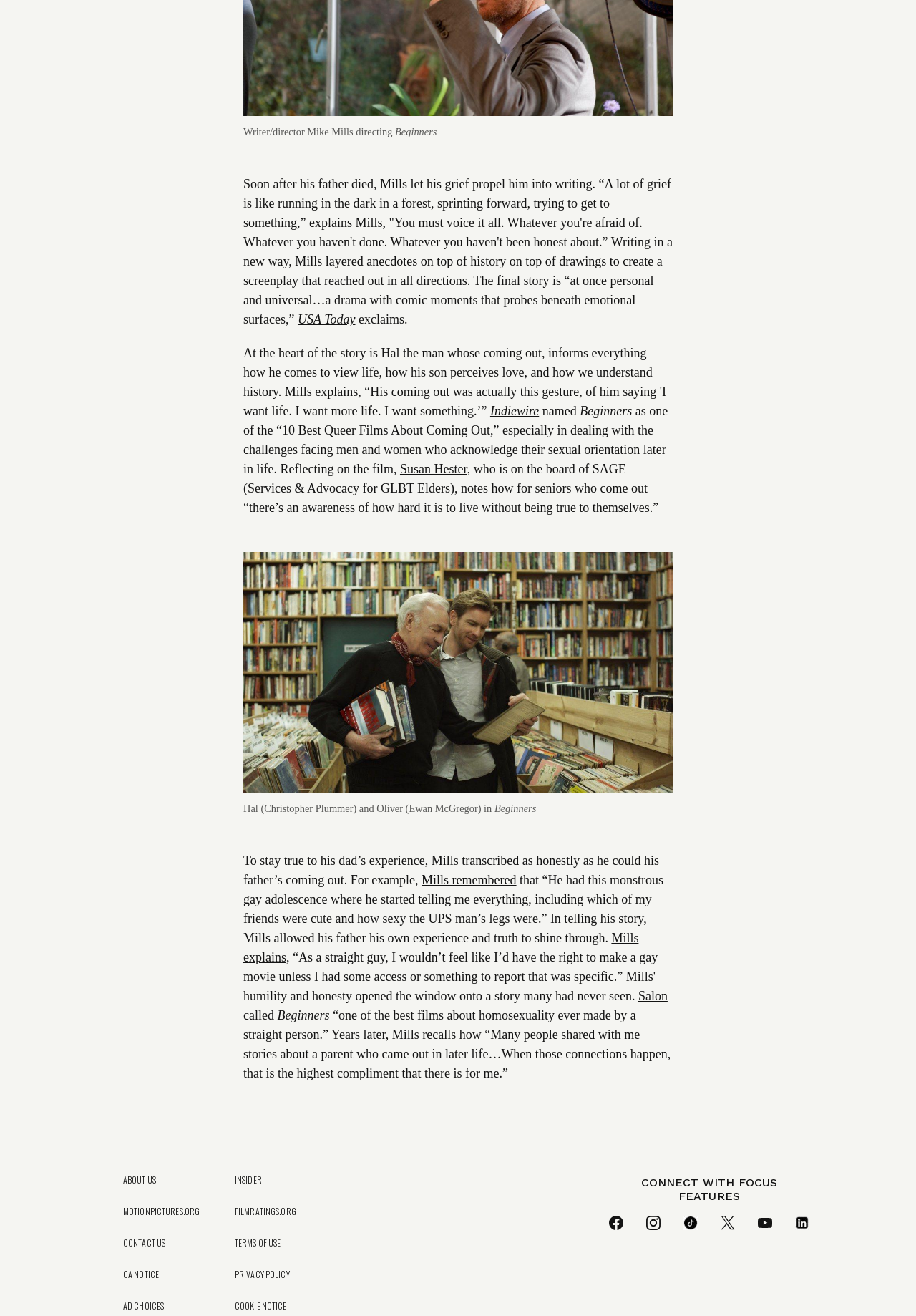Please specify the bounding box coordinates for the clickable region that will help you carry out the instruction: "Contact the website administrators".

[0.134, 0.941, 0.256, 0.948]